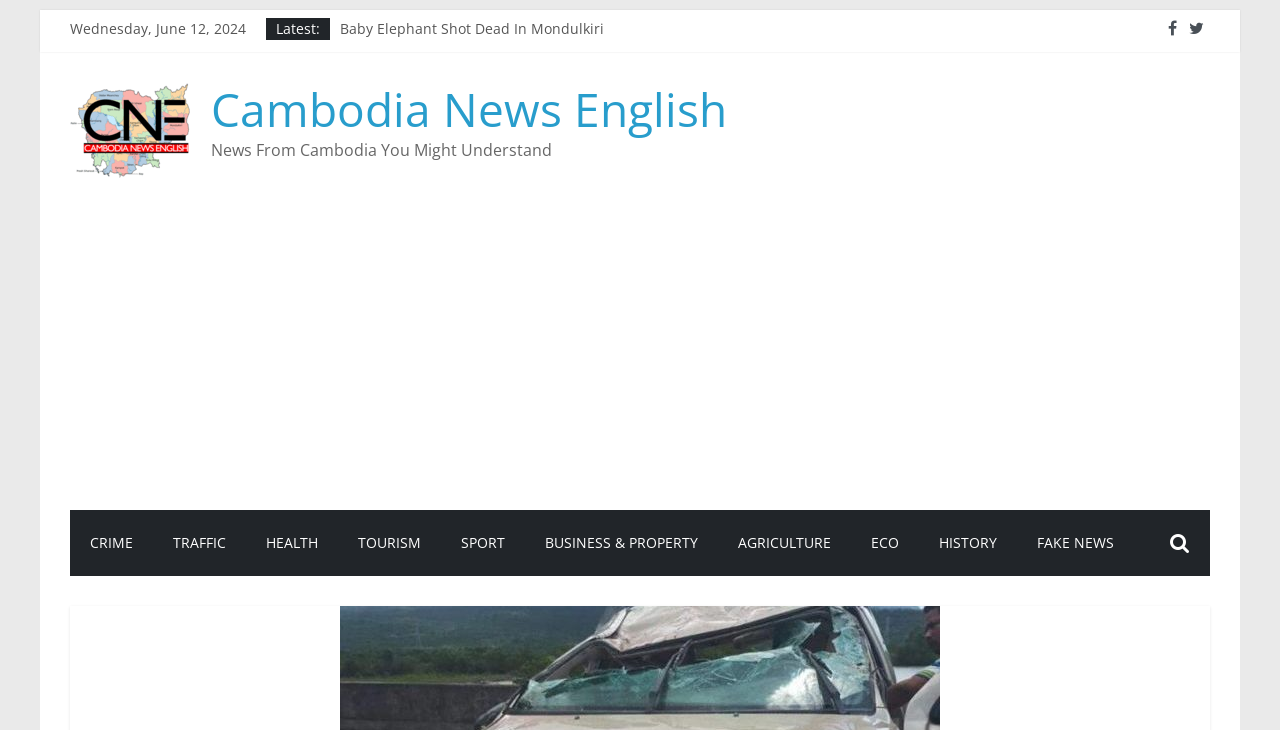What is the purpose of the link 'Skip to content'?
Please answer the question with as much detail and depth as you can.

I inferred the purpose of the link 'Skip to content' by its text and its position at the top of the webpage, which suggests that it allows users to bypass the header and navigation sections and go directly to the main content of the webpage. The link has a bounding box coordinate of [0.03, 0.012, 0.031, 0.014].